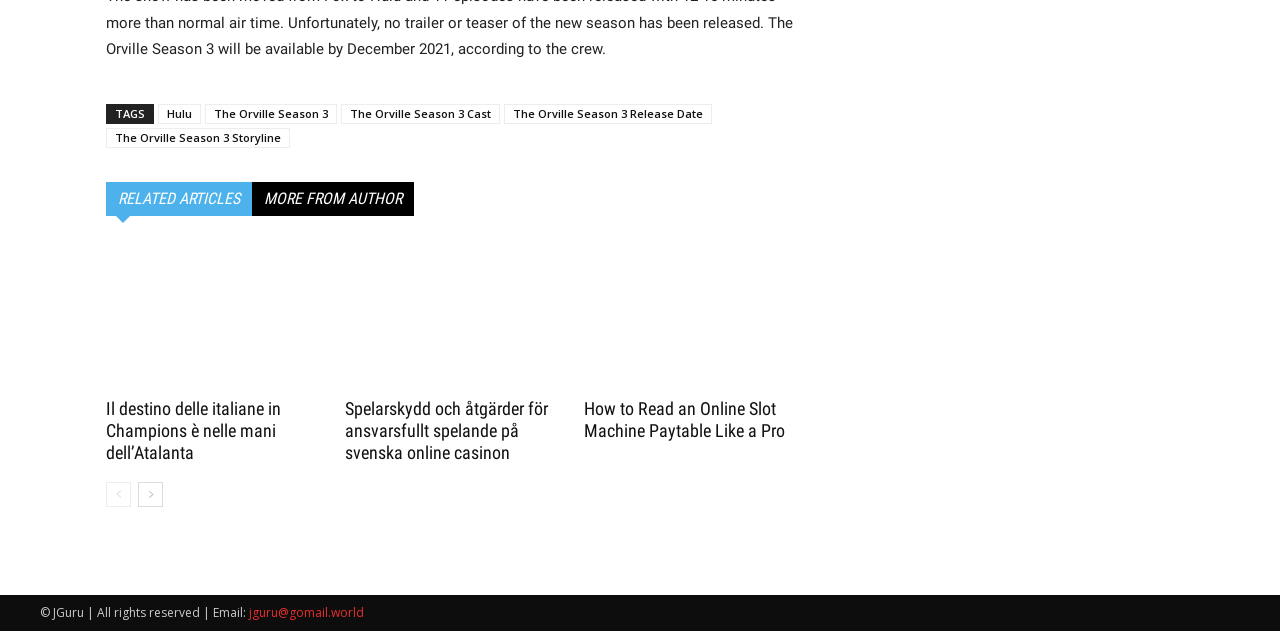Can you find the bounding box coordinates for the element to click on to achieve the instruction: "Check the 'RELATED ARTICLES'"?

[0.083, 0.288, 0.197, 0.342]